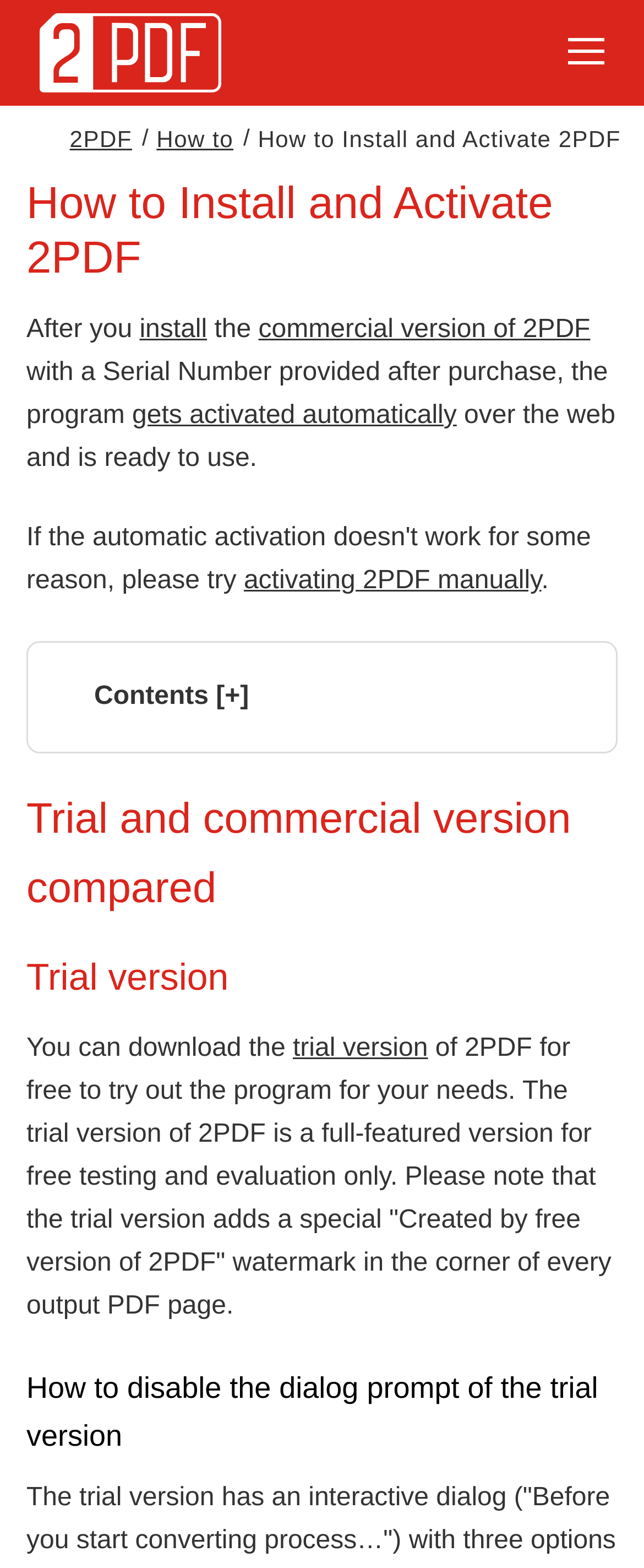Identify the bounding box coordinates for the element you need to click to achieve the following task: "Download the trial version". The coordinates must be four float values ranging from 0 to 1, formatted as [left, top, right, bottom].

[0.455, 0.66, 0.664, 0.678]